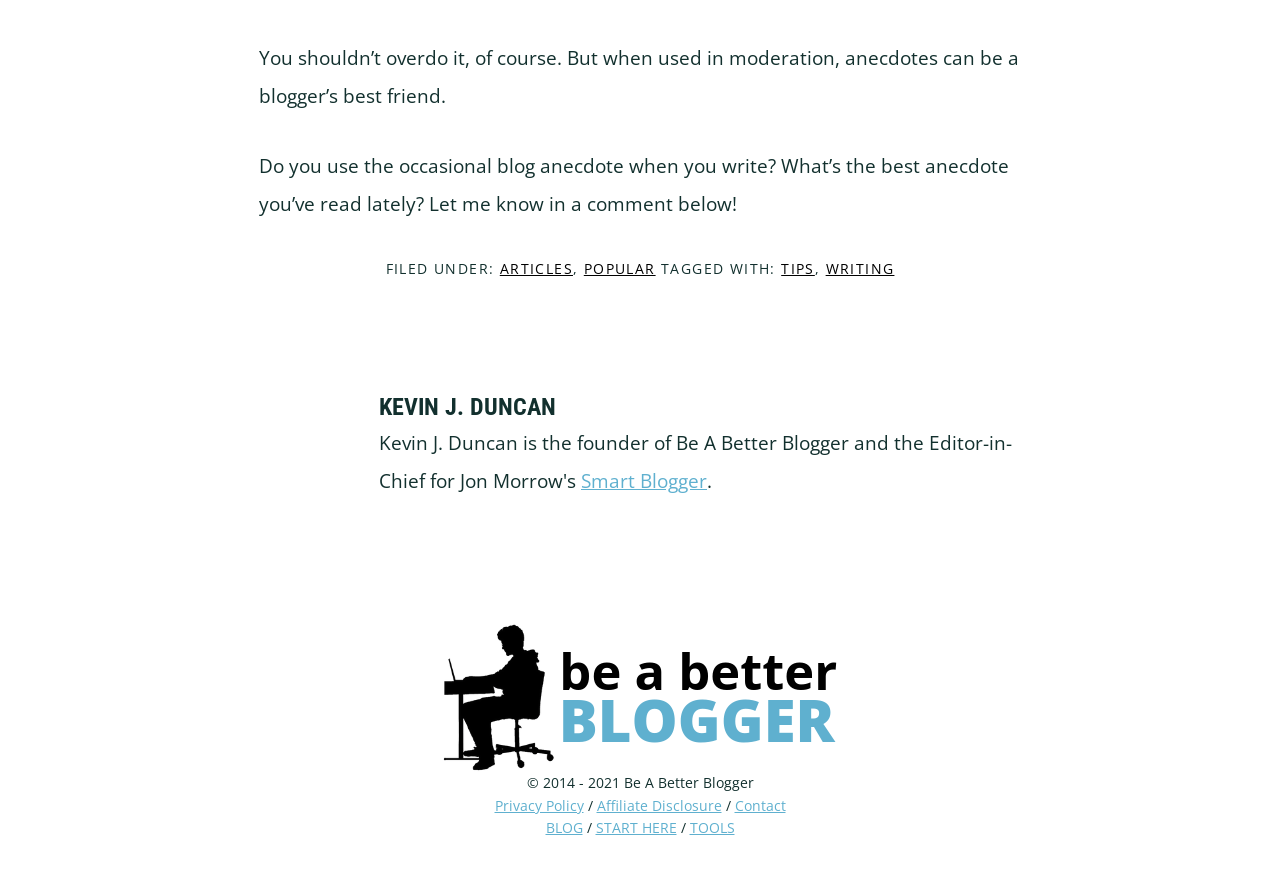Determine the bounding box coordinates of the section to be clicked to follow the instruction: "Click on 'BLOG'". The coordinates should be given as four float numbers between 0 and 1, formatted as [left, top, right, bottom].

[0.426, 0.93, 0.455, 0.951]